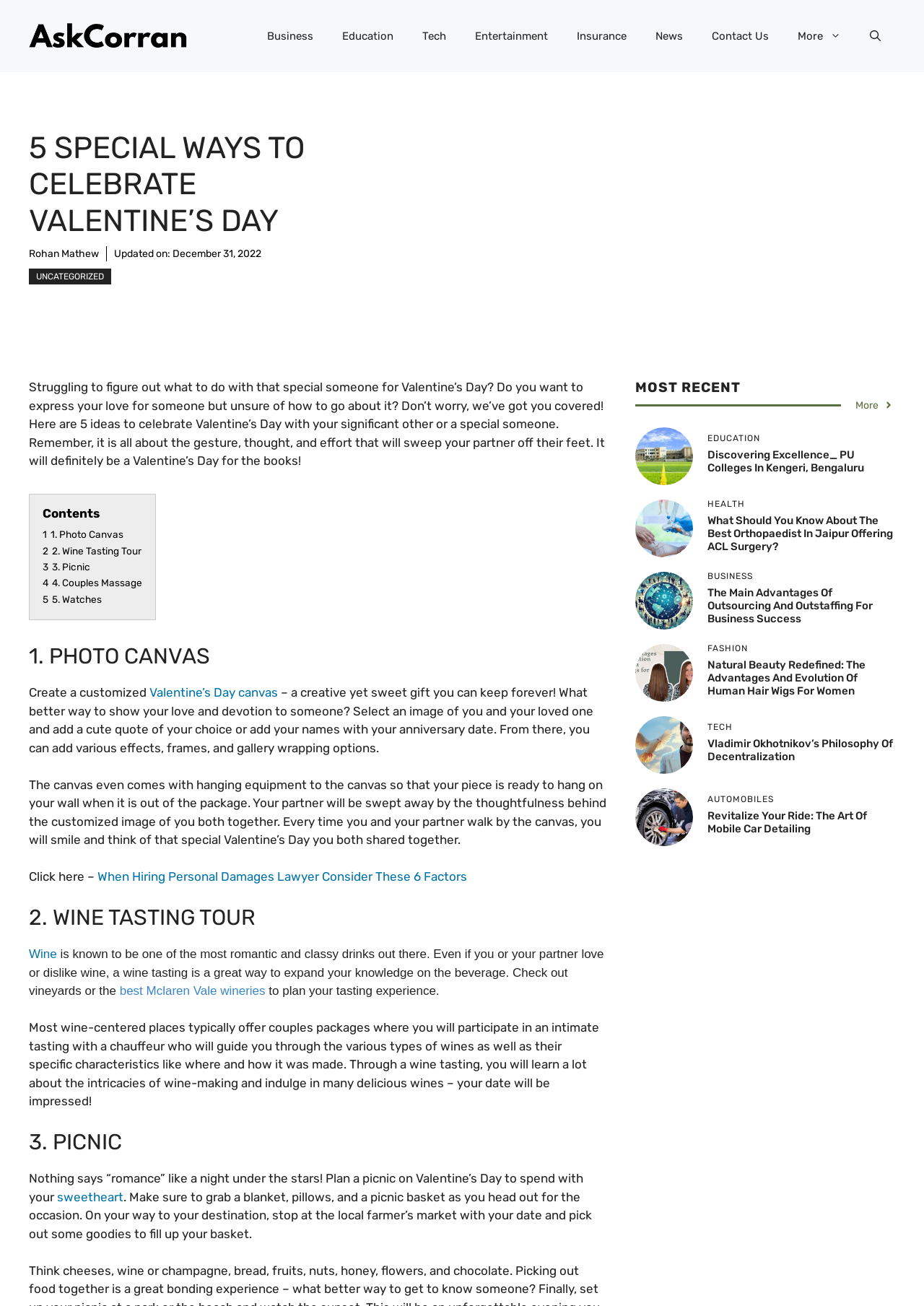Use a single word or phrase to answer the question: What is the first idea to celebrate Valentine's Day?

Photo Canvas